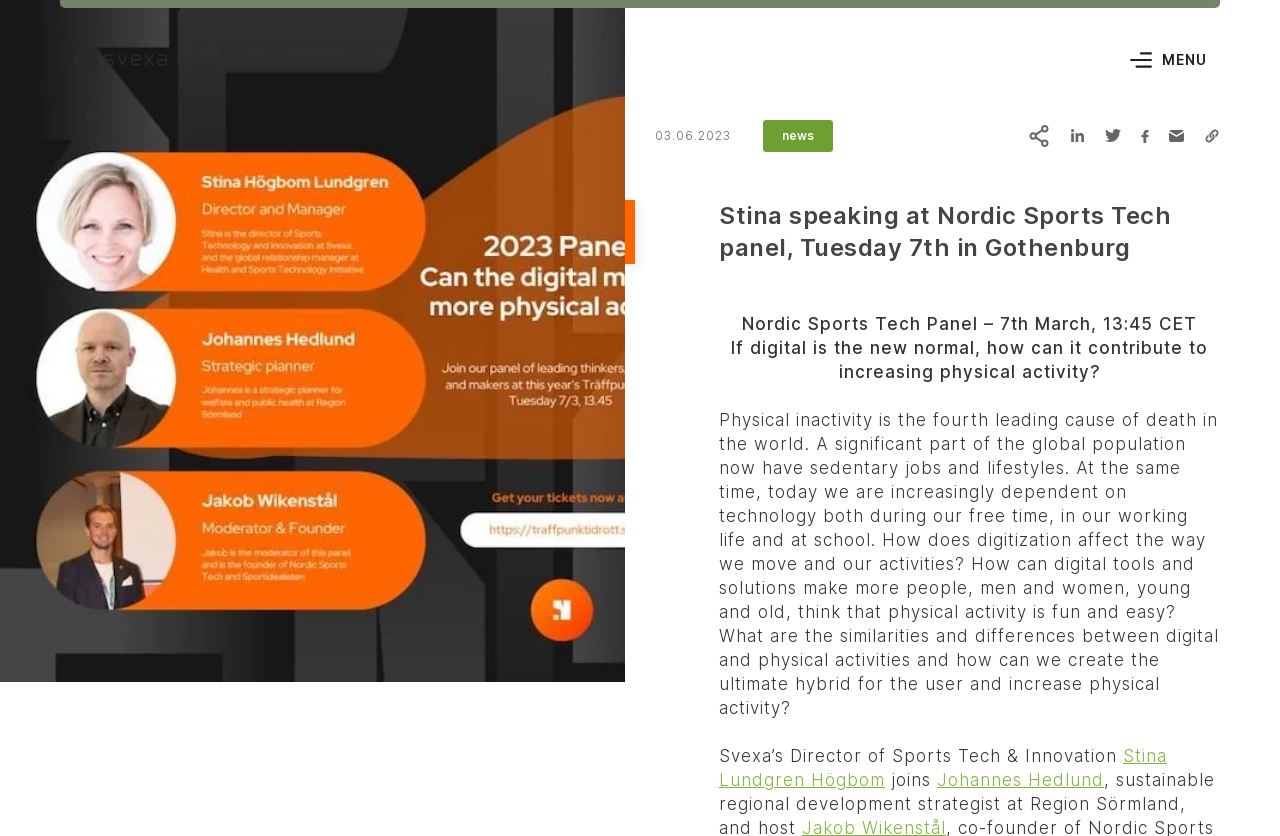Locate the bounding box coordinates of the area that needs to be clicked to fulfill the following instruction: "Click the MENU button". The coordinates should be in the format of four float numbers between 0 and 1, namely [left, top, right, bottom].

[0.878, 0.057, 0.948, 0.086]